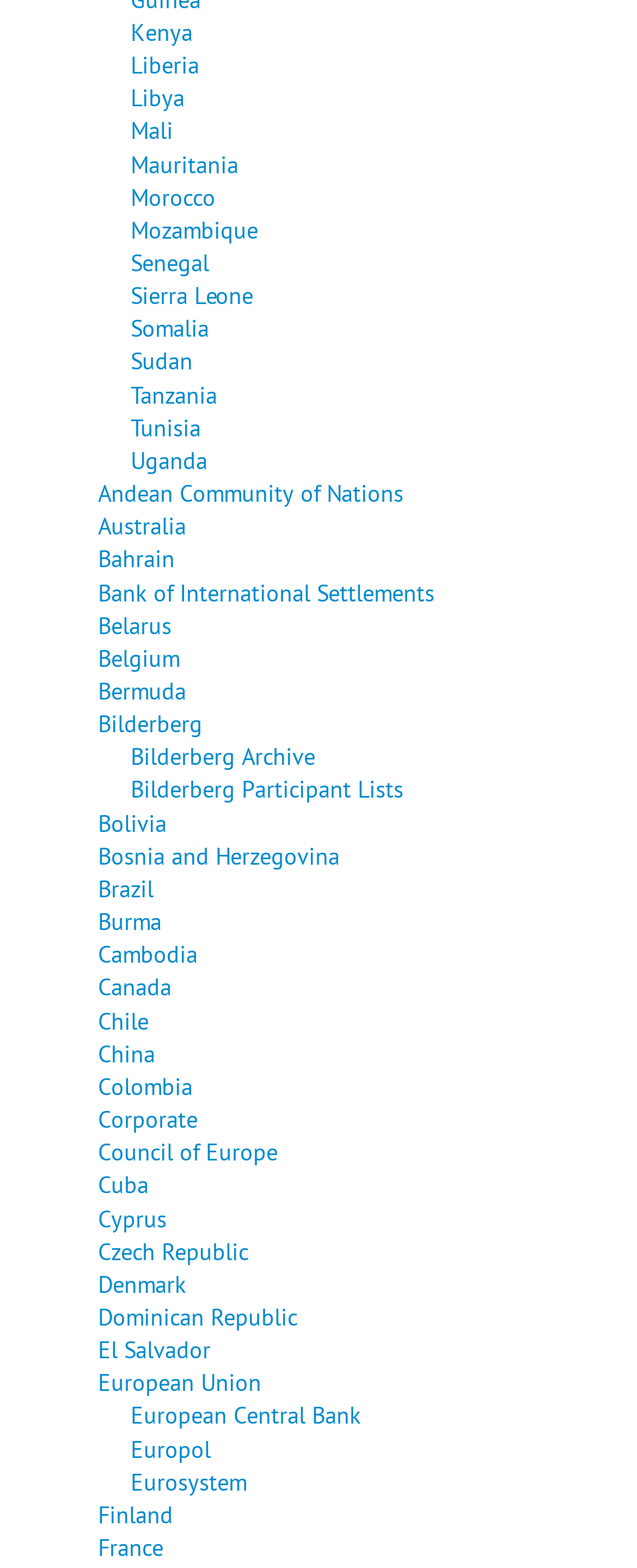Please locate the bounding box coordinates of the element that needs to be clicked to achieve the following instruction: "Learn about the Andean Community of Nations". The coordinates should be four float numbers between 0 and 1, i.e., [left, top, right, bottom].

[0.154, 0.304, 0.633, 0.324]